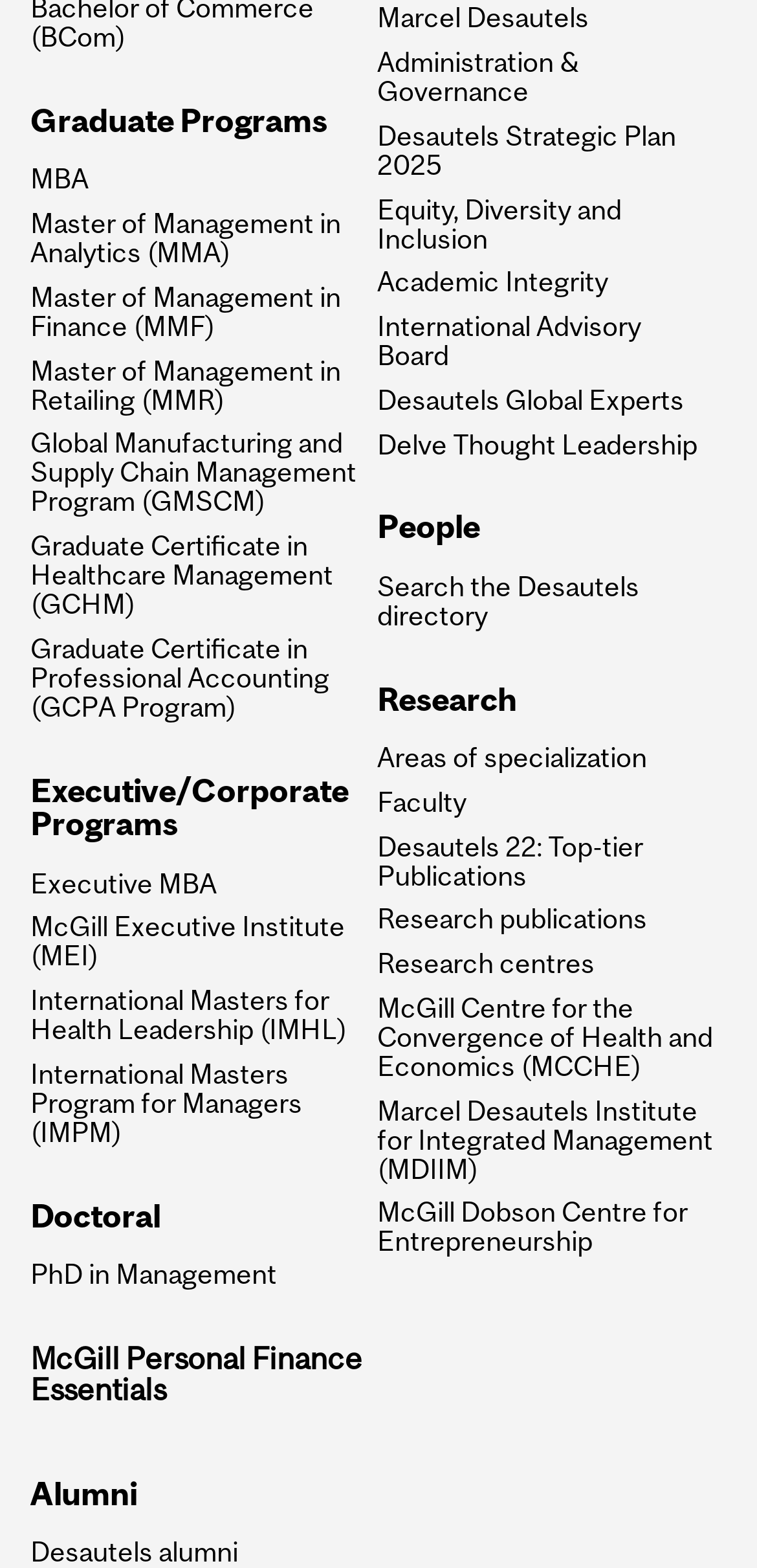Identify the bounding box coordinates of the section that should be clicked to achieve the task described: "Click on Graduate Programs".

[0.04, 0.067, 0.491, 0.089]